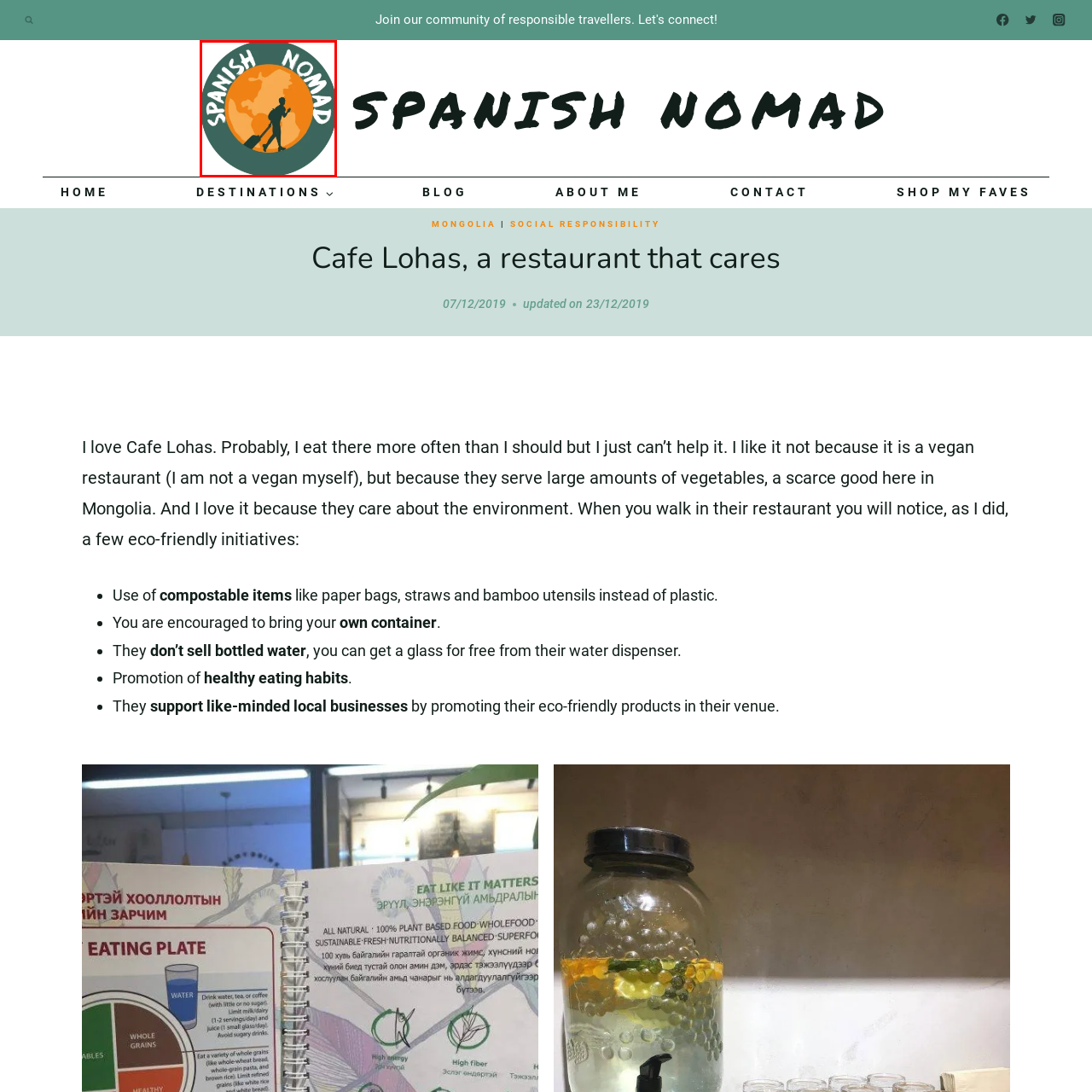What is the theme of the 'Spanish Nomad' platform?
Focus on the image highlighted by the red bounding box and deliver a thorough explanation based on what you see.

The caption highlights the name 'SPANISH NOMAD' in bold white lettering, curving around the globe, which reinforces the theme of travel and cultural engagement, as mentioned in the caption.